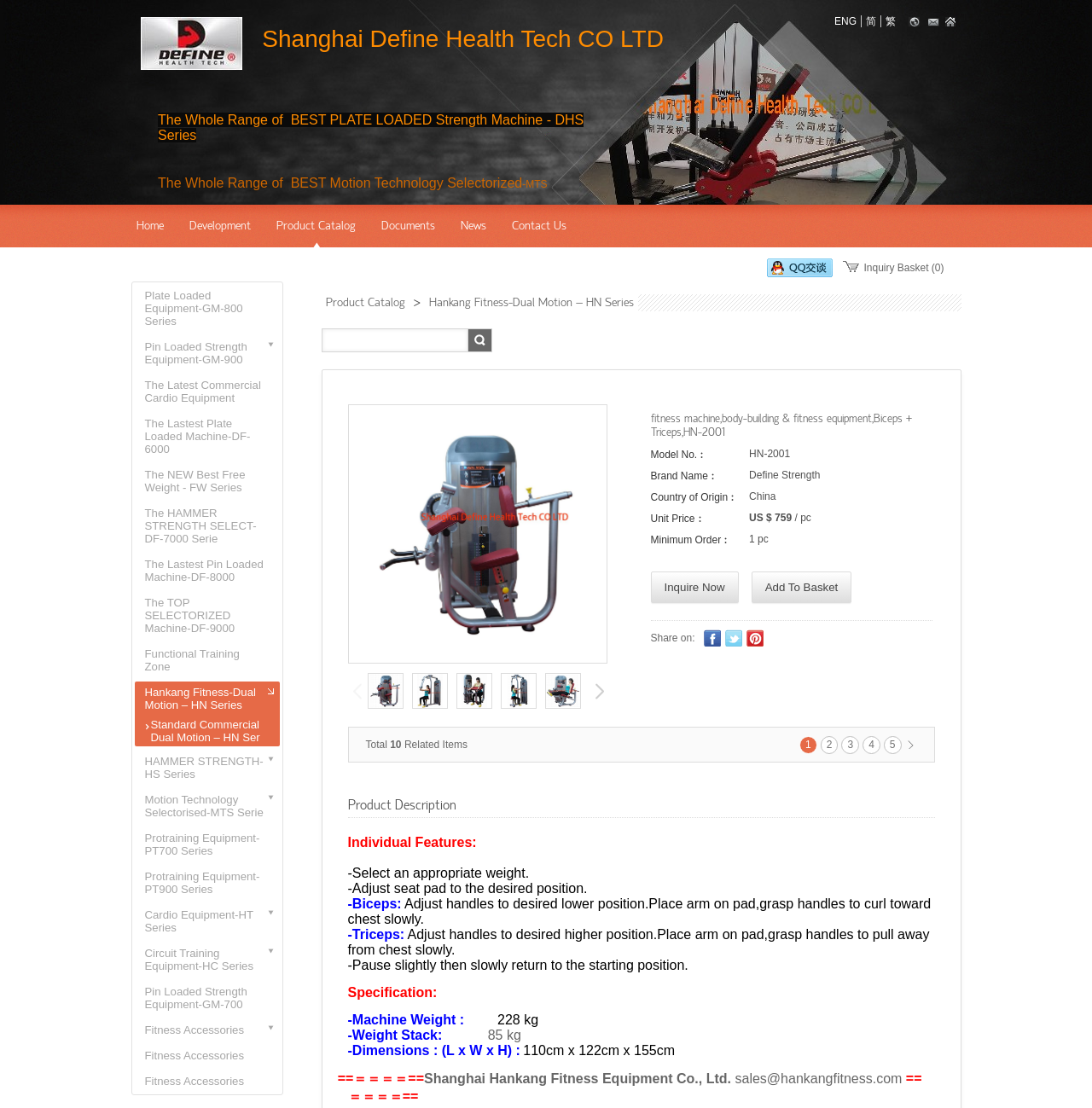Determine the bounding box coordinates of the clickable element necessary to fulfill the instruction: "Click the 'Home' link". Provide the coordinates as four float numbers within the 0 to 1 range, i.e., [left, top, right, bottom].

[0.113, 0.185, 0.162, 0.223]